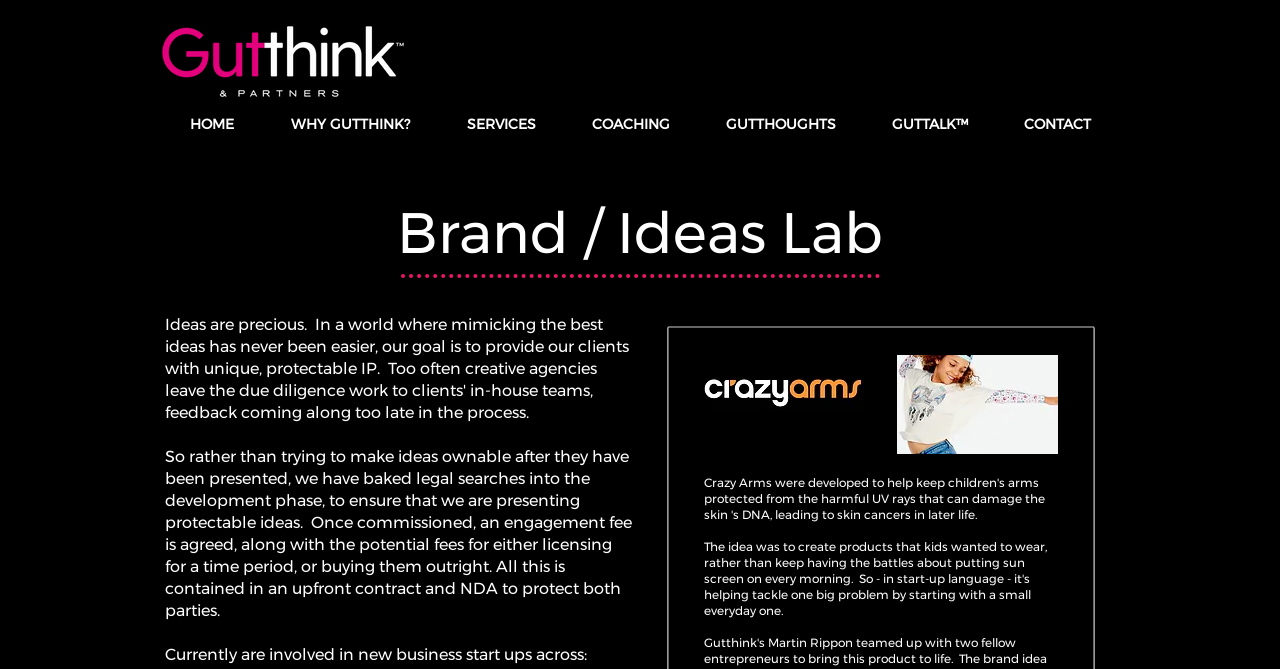Find the bounding box of the UI element described as follows: "Read more".

None